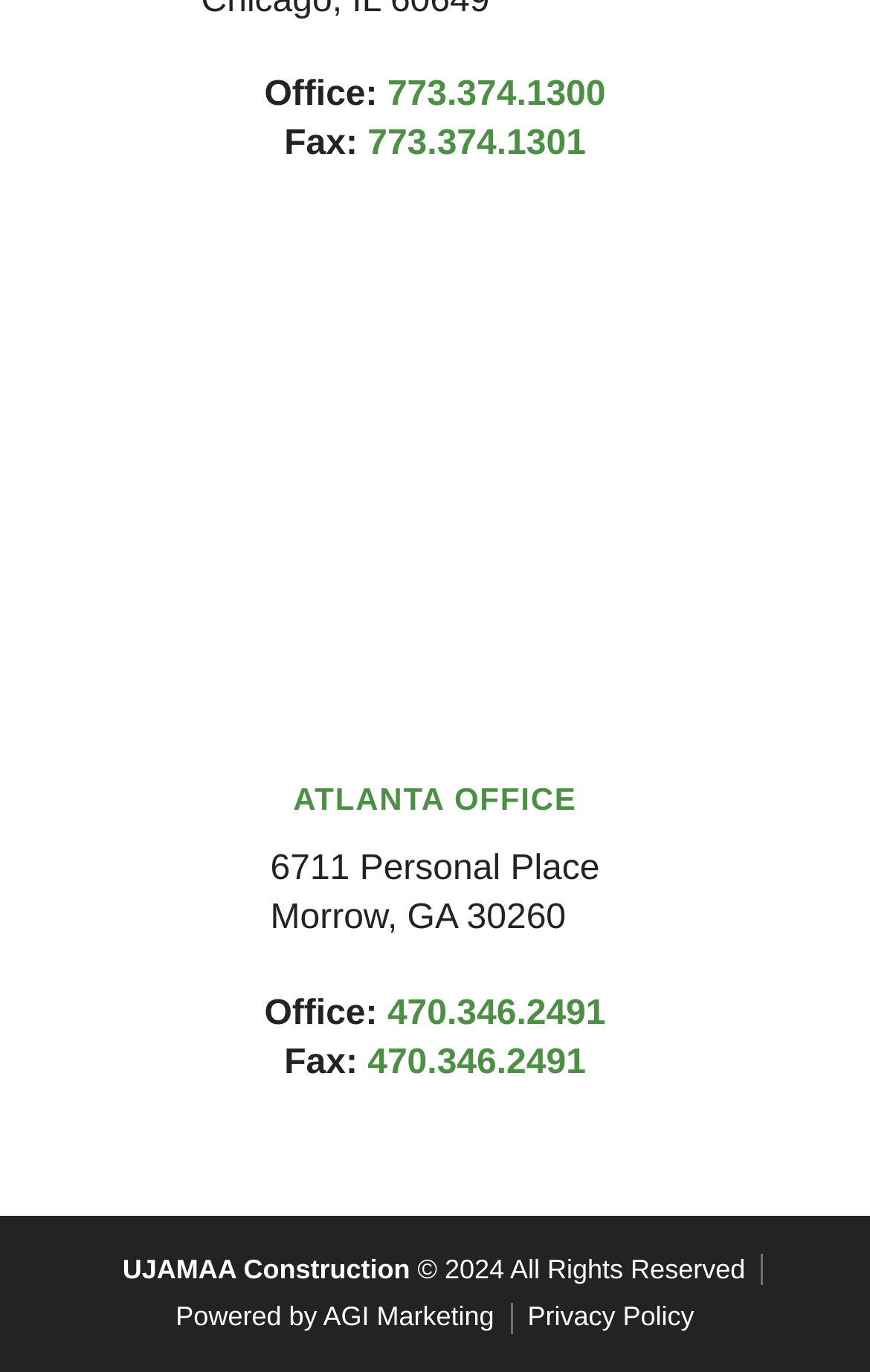What is the phone number of the Atlanta office?
Based on the image, give a concise answer in the form of a single word or short phrase.

470.346.2491